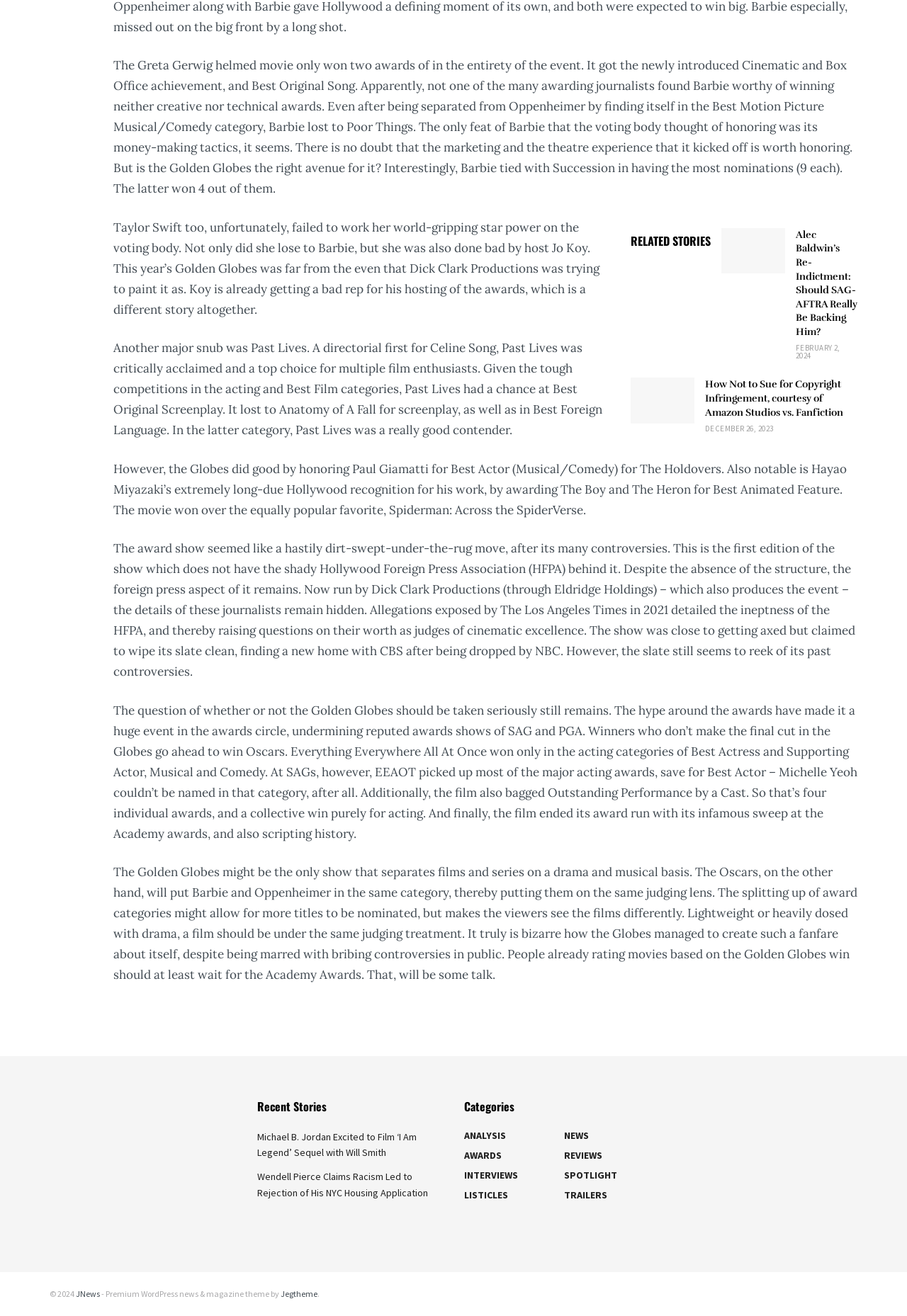Identify the bounding box of the HTML element described as: "December 26, 2023".

[0.777, 0.322, 0.853, 0.33]